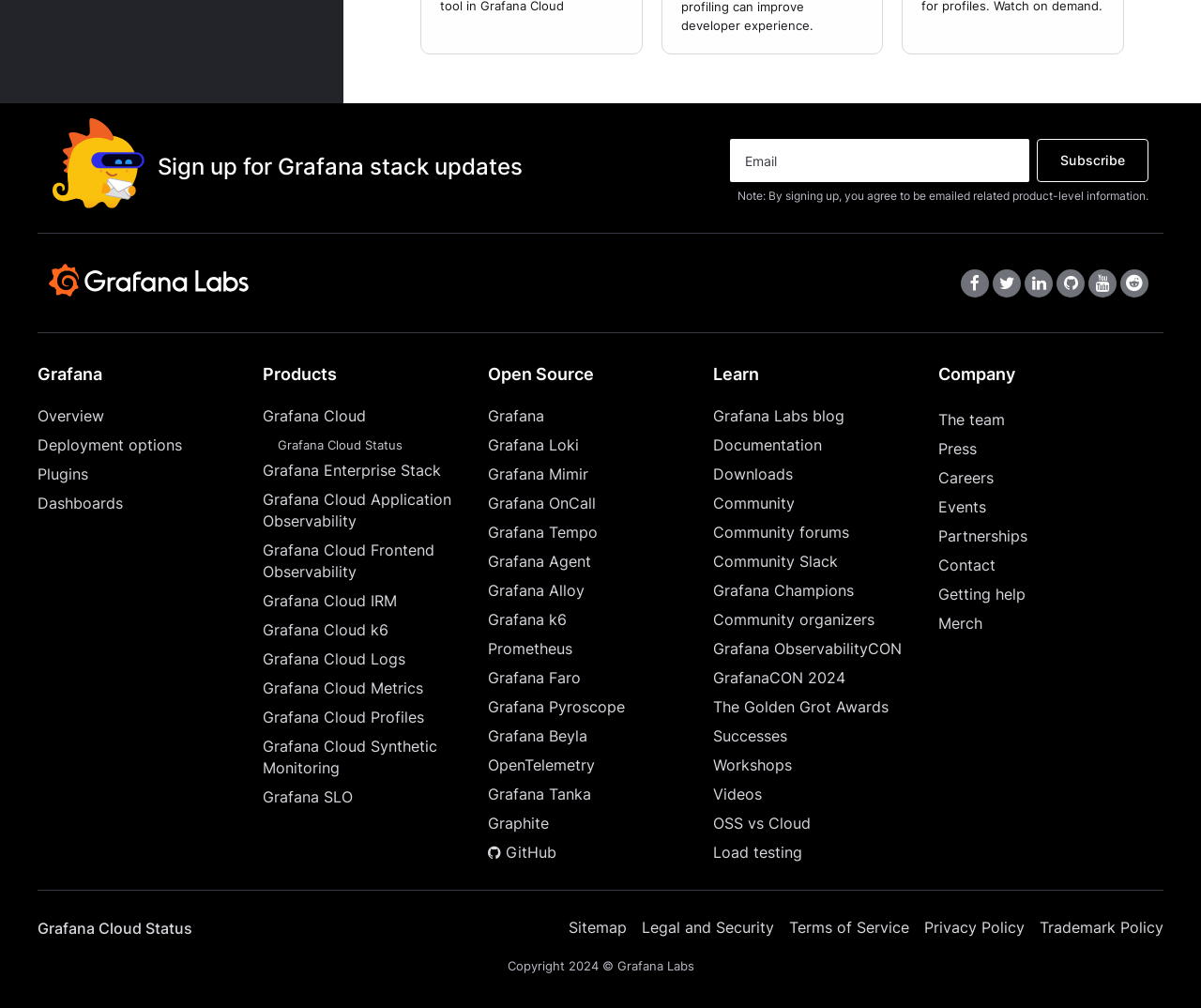What is the purpose of the textbox?
Using the information from the image, answer the question thoroughly.

The textbox is labeled 'Email' and is required, suggesting that it is used to input an email address, likely for subscription or registration purposes.